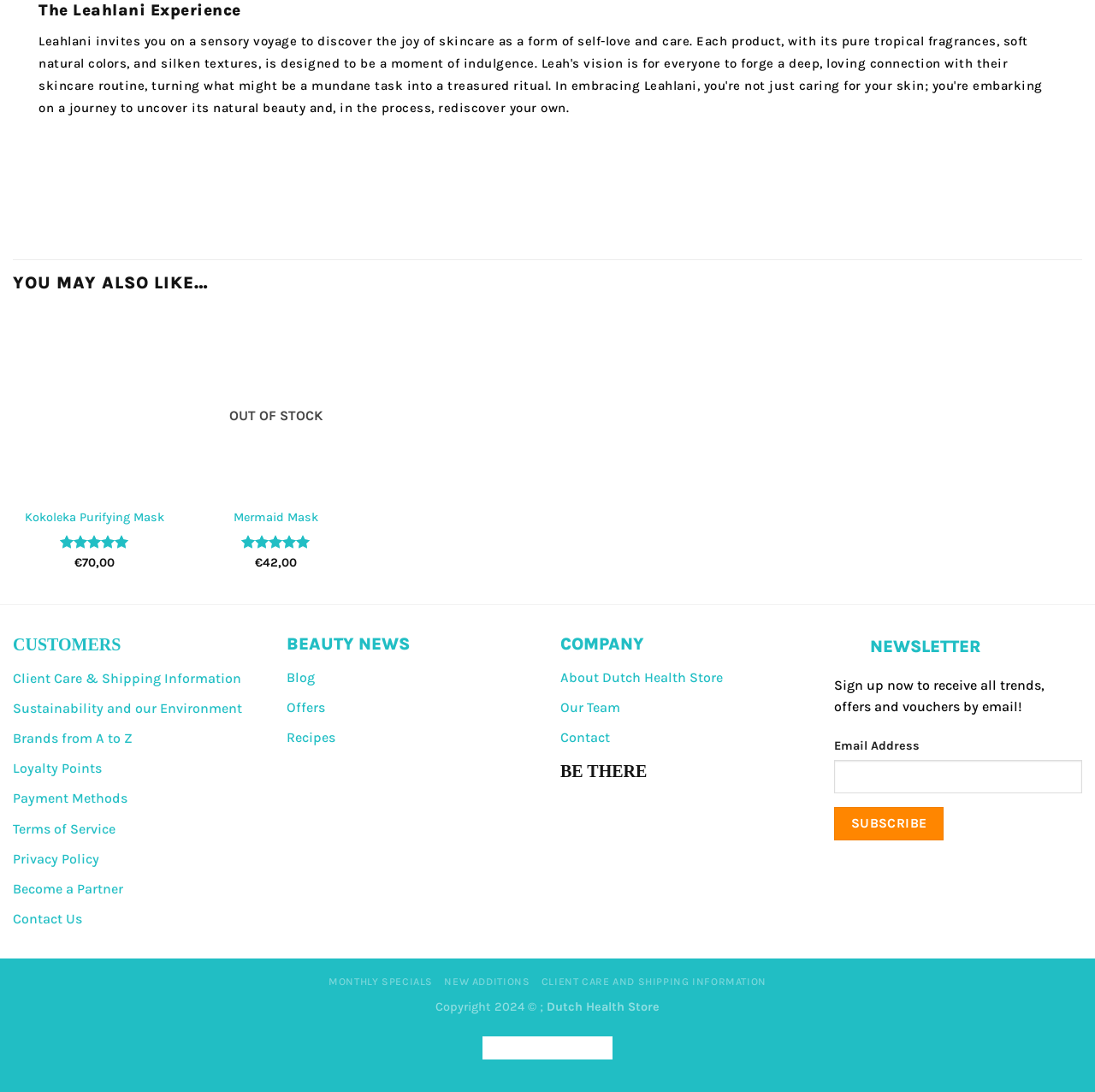What is the rating of the Mermaid Mask?
Please provide a detailed and thorough answer to the question.

I found the rating of the Mermaid Mask by looking at the image element with the description 'Rated 5.00 out of 5' which is located near the link 'Mermaid Mask'.